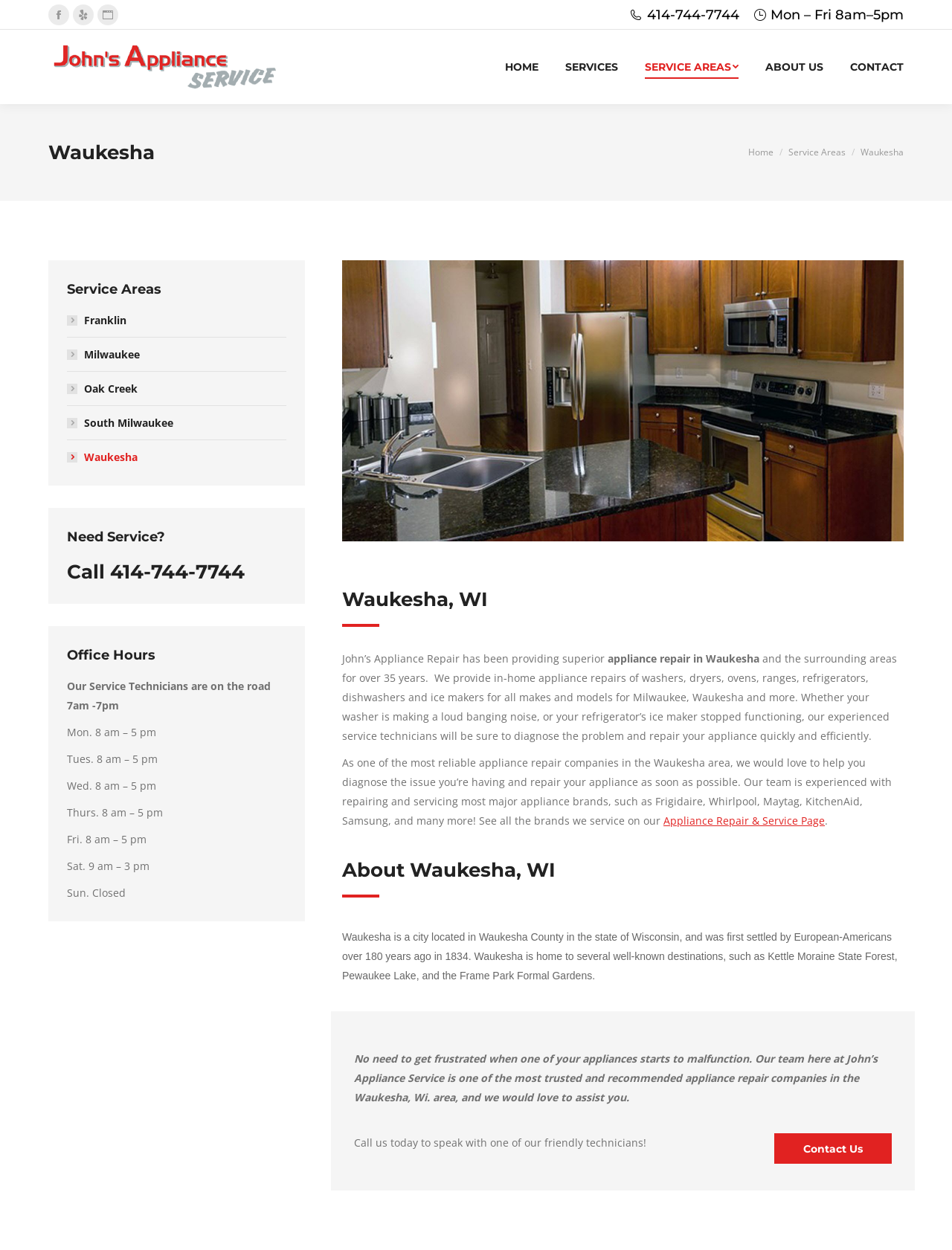What is the purpose of John's Appliance Service?
Please provide a comprehensive answer based on the details in the screenshot.

The webpage indicates that John's Appliance Service provides in-home appliance repairs of various appliances, including washers, dryers, ovens, ranges, refrigerators, dishwashers, and ice makers, as stated in the main content section.